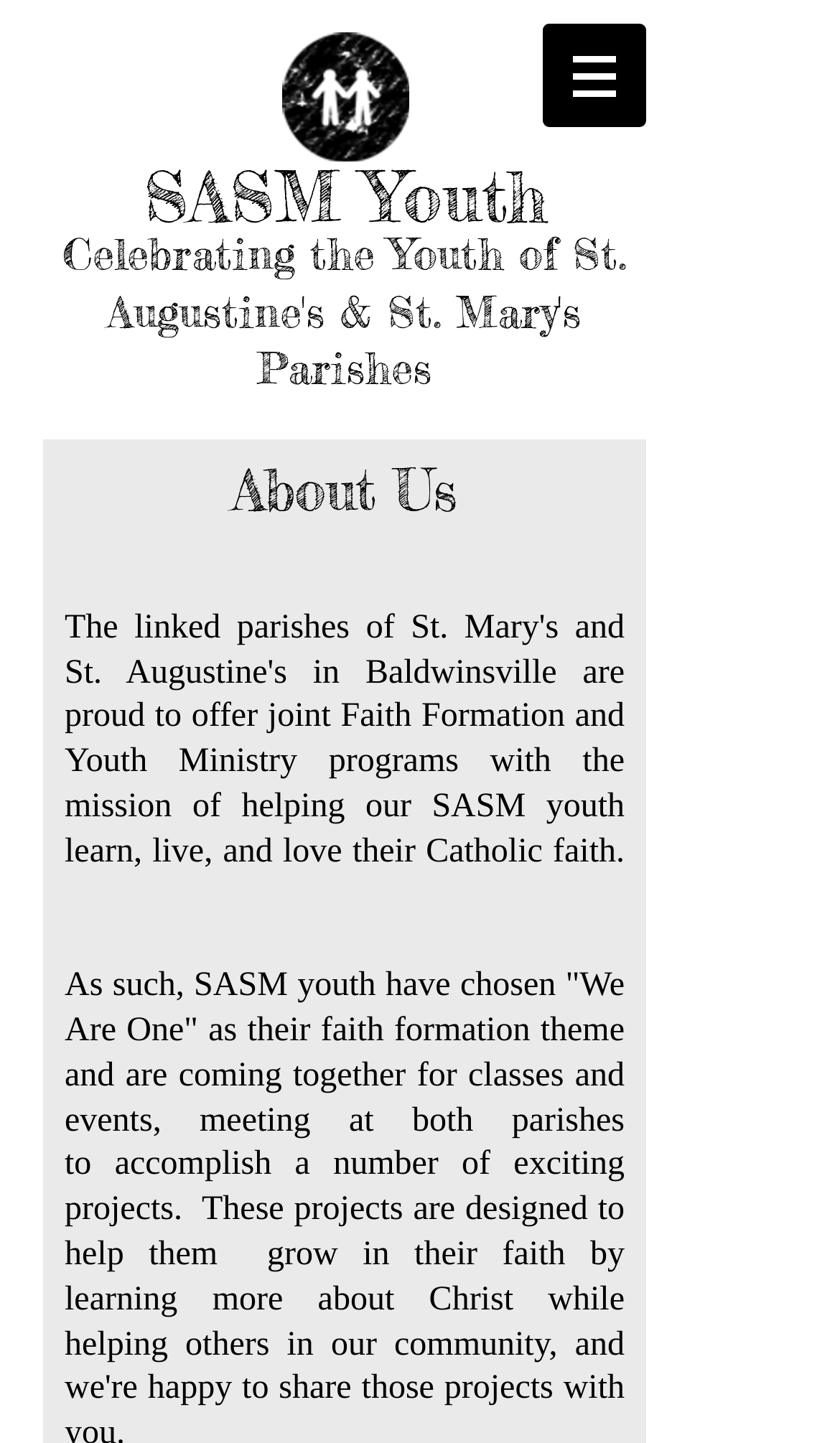Explain the features and main sections of the webpage comprehensively.

The webpage is about SASM Youth, with a prominent heading "SASM Youth Celebrating the Youth of St. Augustine's & St. Mary's Parishes" located near the top-left corner of the page. Below this heading, there is a link with the same text. 

To the top-right of the page, there is a navigation menu labeled "Site" with a button that has a popup menu, accompanied by a small image. 

Further down the page, there are three consecutive headings: "About Us", a blank heading, and another blank heading. 

Below these headings, there are three blocks of text. The first block describes how SASM Youth helps young people learn, live, and love their Catholic faith. The second block explains that SASM youth have chosen "We Are One" as their faith formation theme and are coming together for classes and events at both parishes. The third block mentions that they are working on exciting projects. 

There is also a link located near the top-center of the page, but its text is not provided.